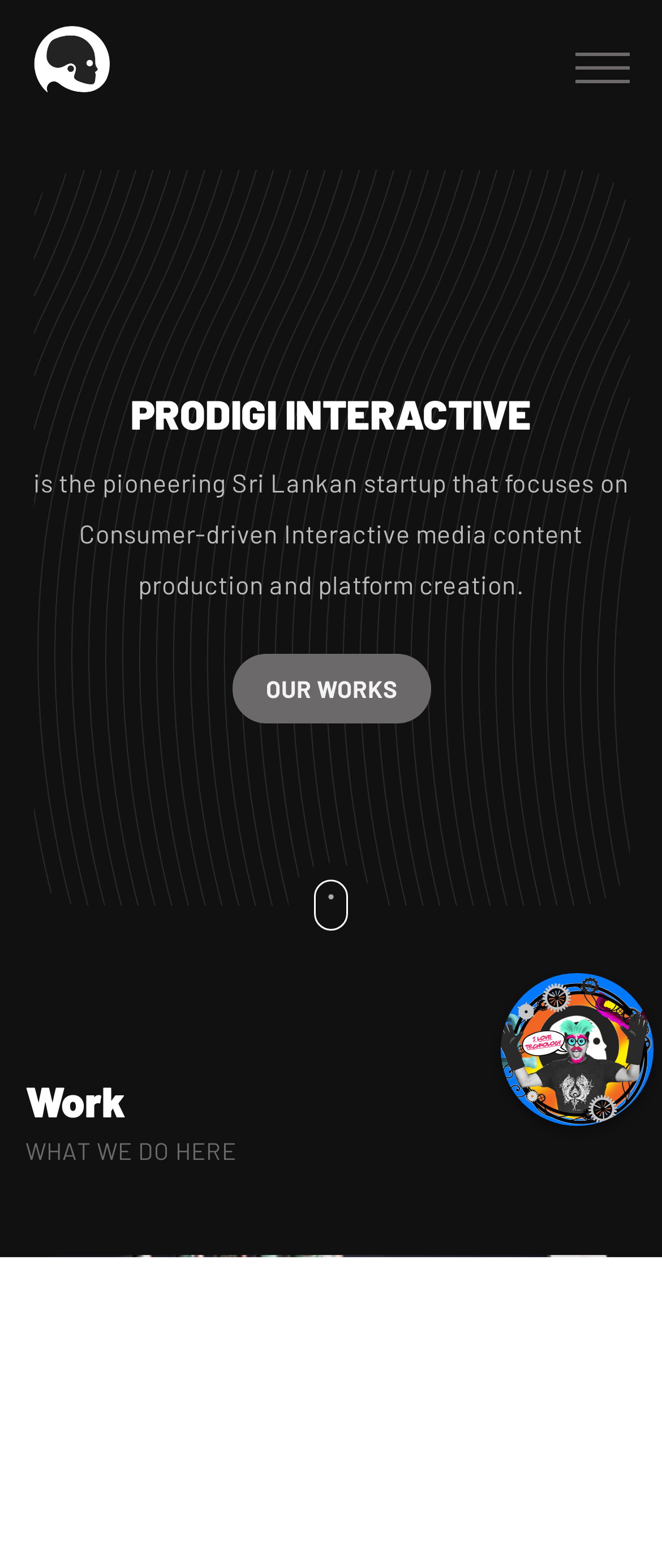What type of media content does the company focus on?
Could you answer the question in a detailed manner, providing as much information as possible?

The company's focus on interactive media content production and platform creation is mentioned in the StaticText element 'is the pioneering Sri Lankan startup that focuses on Consumer-driven Interactive media content production and platform creation.' with bounding box coordinates [0.05, 0.298, 0.95, 0.382].